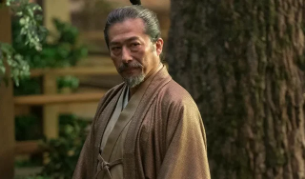Give an in-depth description of the image.

The image features a character in traditional Japanese attire, likely indicative of a historical or cultural context. This individual appears to embody a serious demeanor, suggesting a moment of contemplation or a pivotal narrative moment. The background, which includes natural elements like trees, enhances the setting's authenticity, possibly indicating a serene outdoor environment. This visual captures the essence of the character's journey or the thematic elements explored in "Shogun Season 2," where significant updates are anticipated, particularly featuring the renowned actor Hiroyuki Sanada. The image thus serves as a critical representation of the show's aesthetic and thematic depth, appealing to fans and newcomers alike.